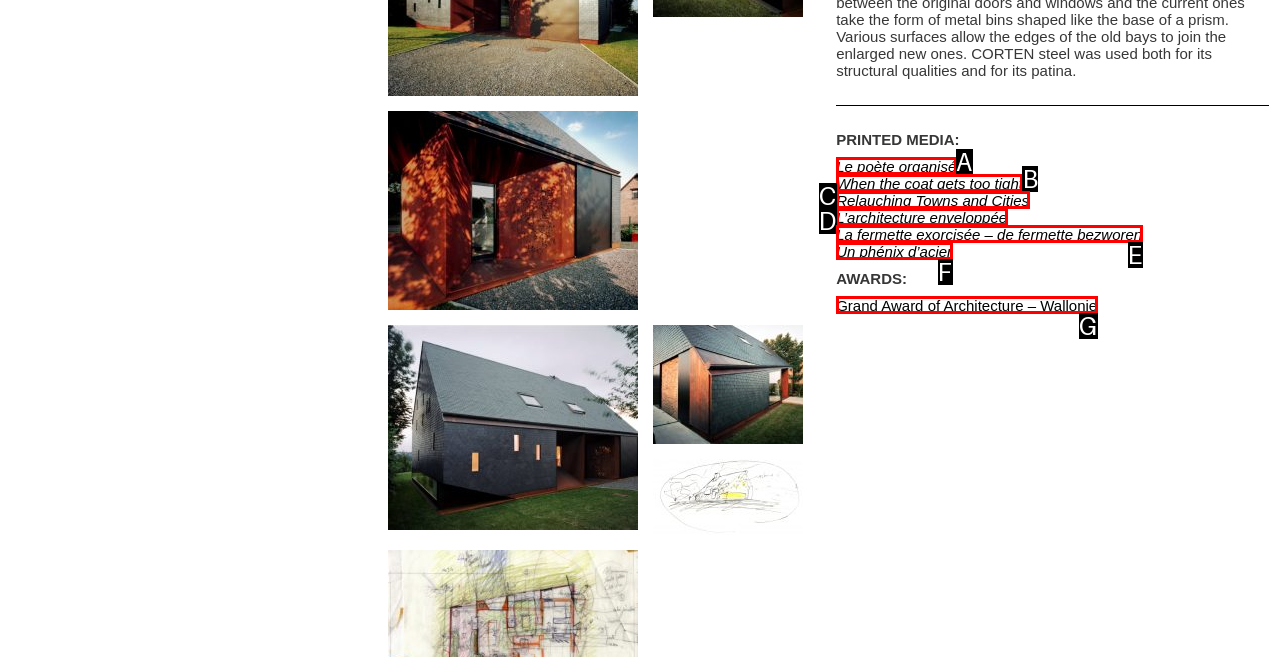Match the description to the correct option: Relauching Towns and Cities
Provide the letter of the matching option directly.

C